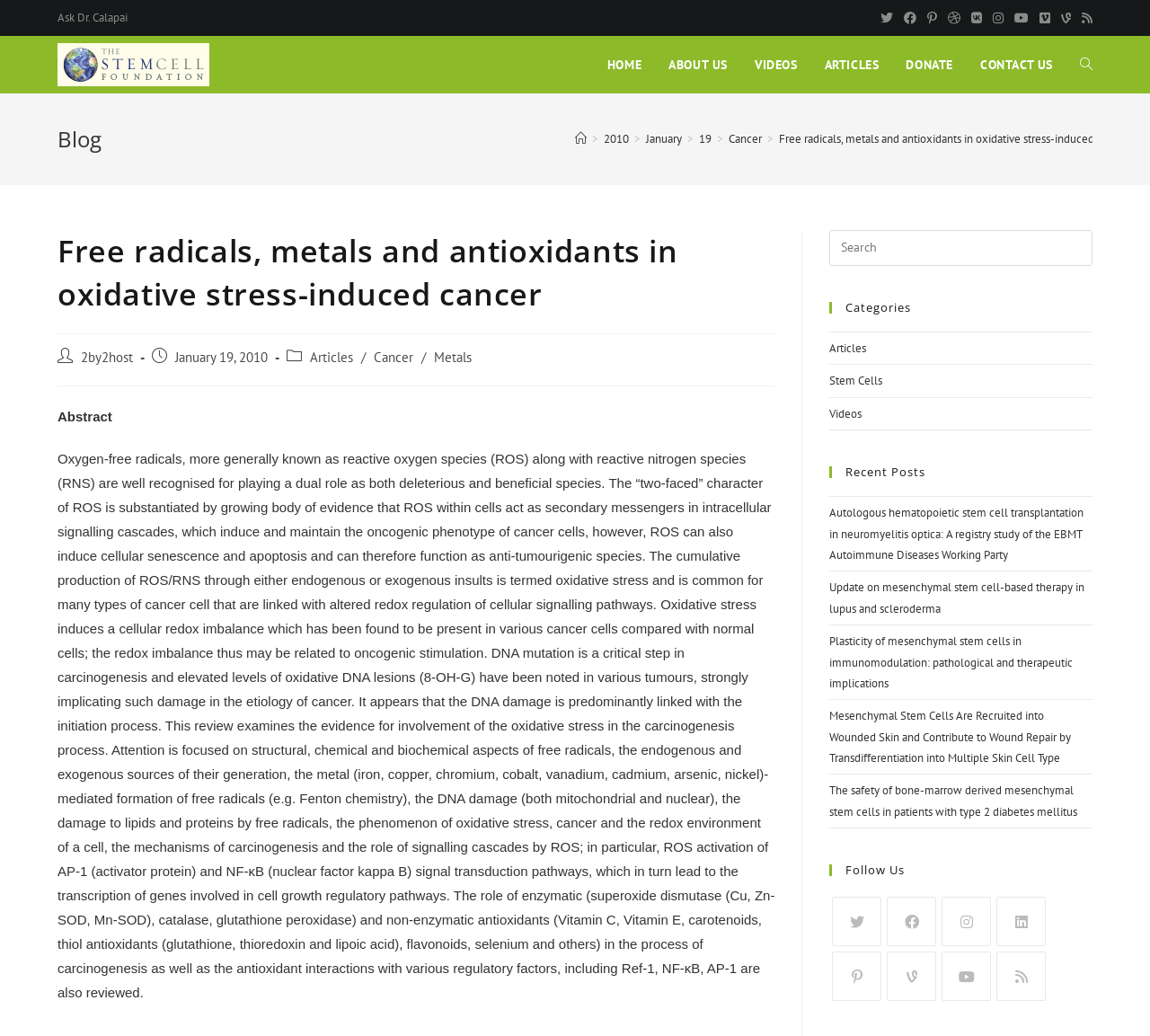What is the purpose of the search box?
From the image, respond with a single word or phrase.

Search this website